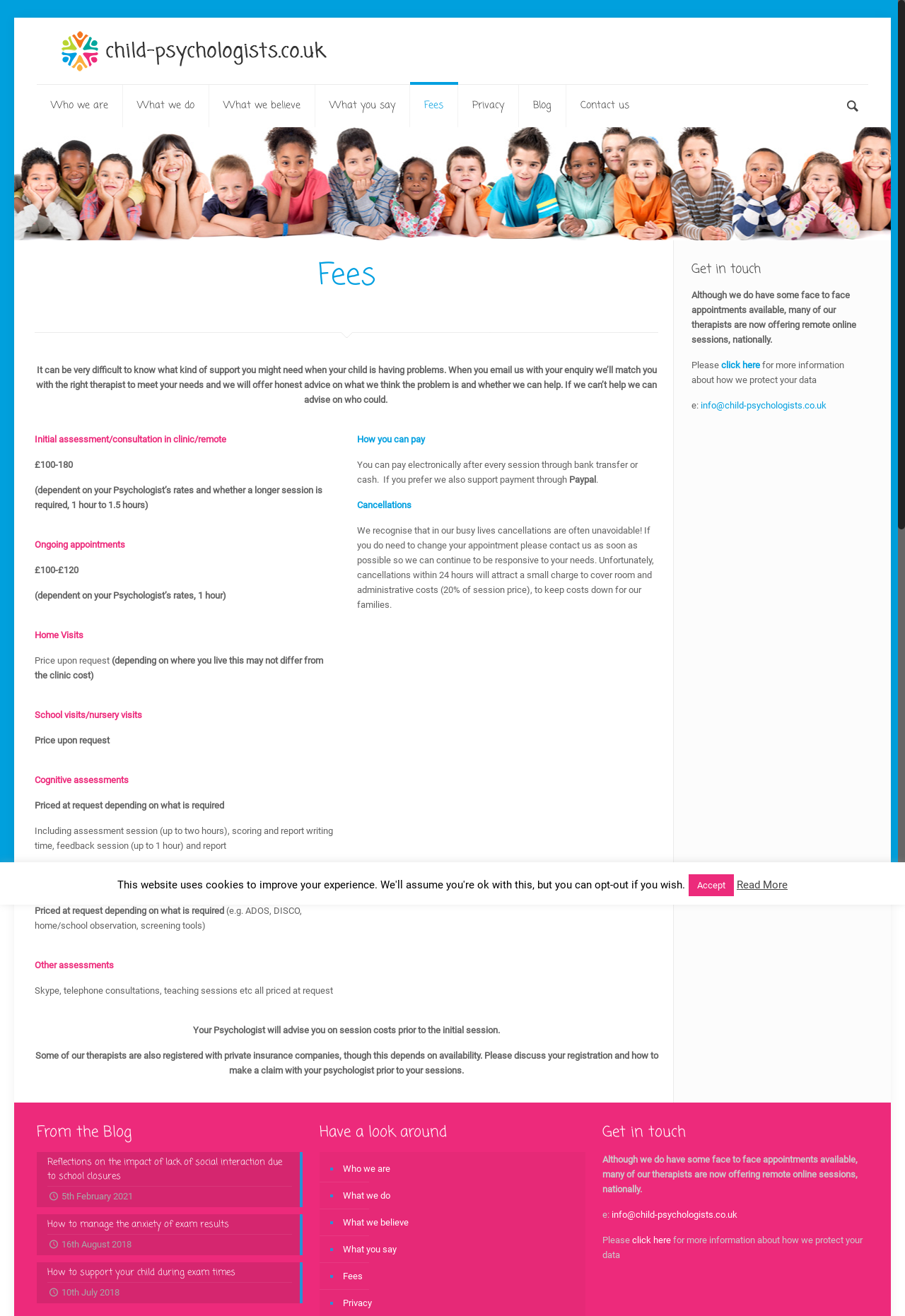Pinpoint the bounding box coordinates of the area that should be clicked to complete the following instruction: "Click on the 'Who we are' link". The coordinates must be given as four float numbers between 0 and 1, i.e., [left, top, right, bottom].

[0.041, 0.064, 0.136, 0.097]